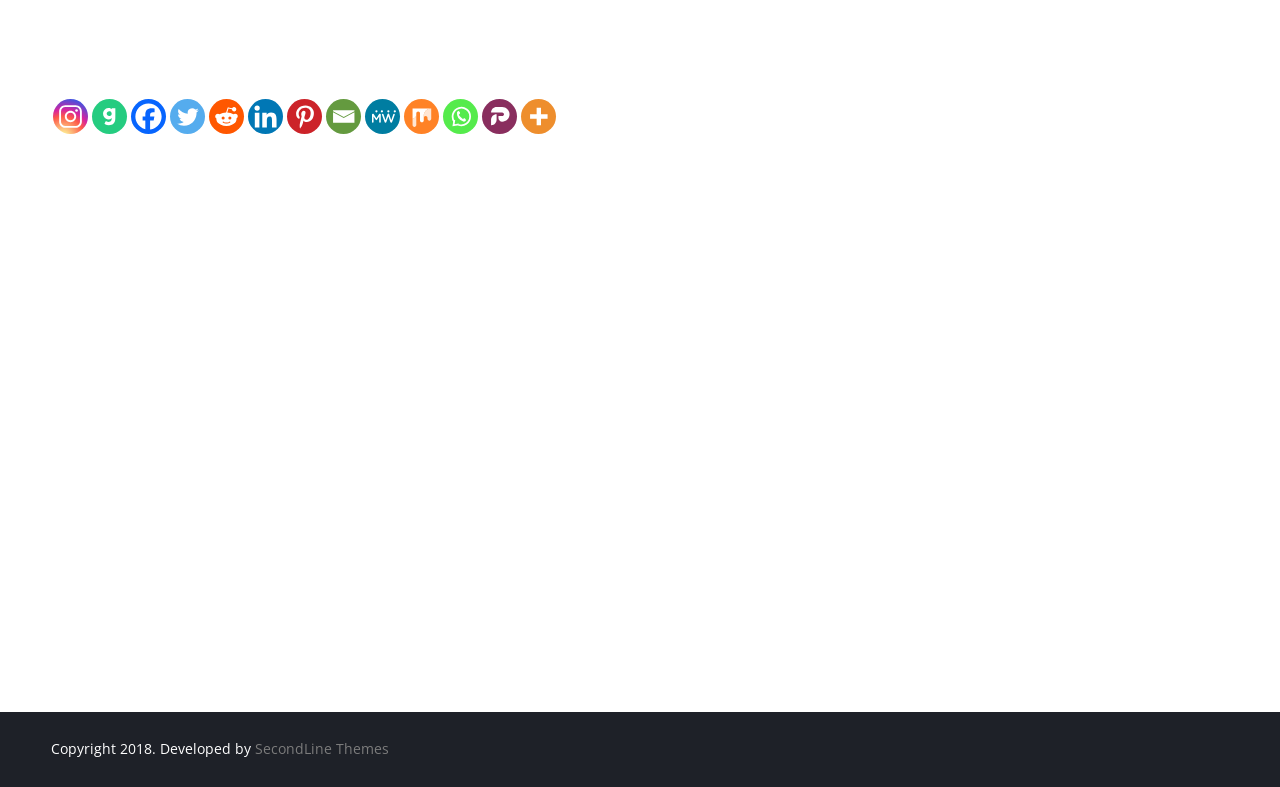Based on the element description, predict the bounding box coordinates (top-left x, top-left y, bottom-right x, bottom-right y) for the UI element in the screenshot: title="More"

[0.407, 0.125, 0.435, 0.17]